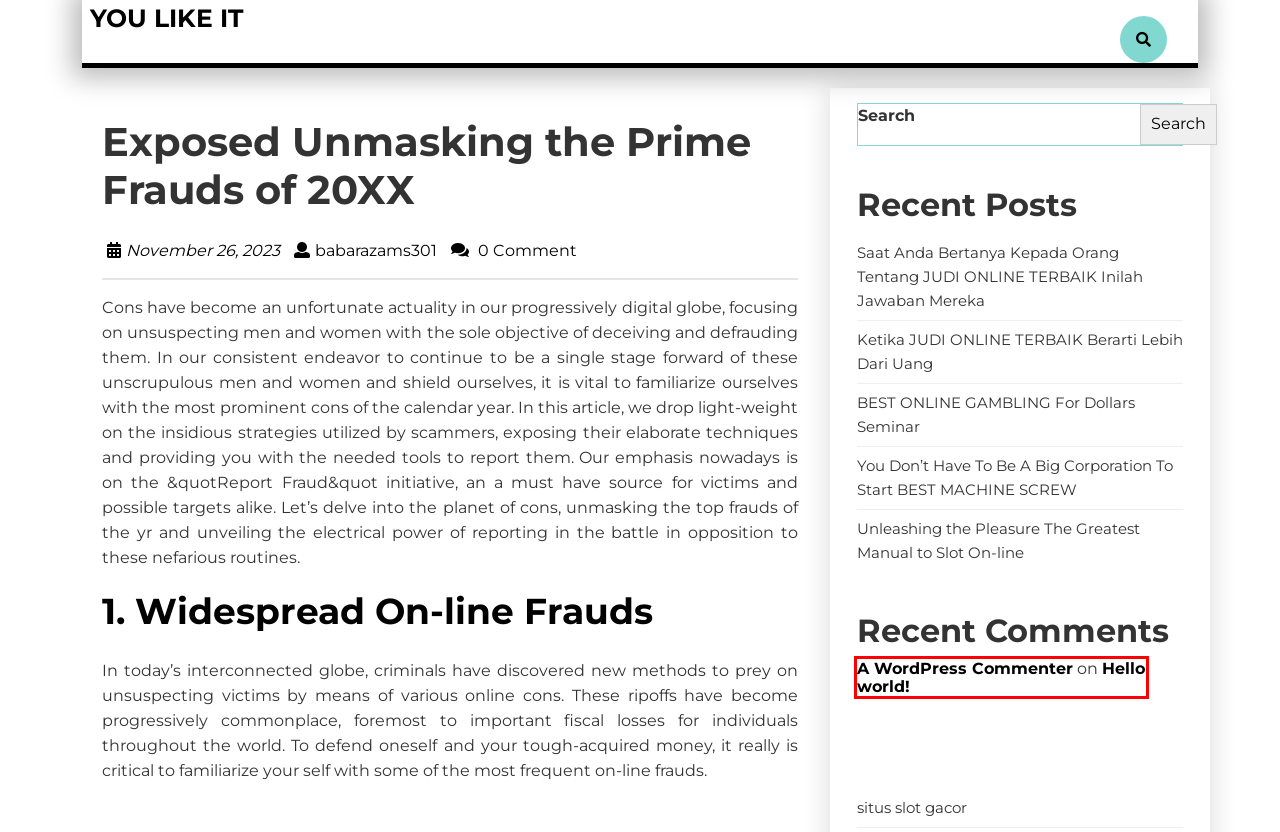Observe the webpage screenshot and focus on the red bounding box surrounding a UI element. Choose the most appropriate webpage description that corresponds to the new webpage after clicking the element in the bounding box. Here are the candidates:
A. BEST ONLINE GAMBLING For Dollars Seminar – YOU LIKE IT
B. Ketika JUDI ONLINE TERBAIK Berarti Lebih Dari Uang – YOU LIKE IT
C. babarazams301 – YOU LIKE IT
D. You Don’t Have To Be A Big Corporation To Start BEST MACHINE SCREW – YOU LIKE IT
E. Hello world! – YOU LIKE IT
F. Saat Anda Bertanya Kepada Orang Tentang JUDI ONLINE TERBAIK Inilah Jawaban Mereka – YOU LIKE IT
G. November 26, 2023 – YOU LIKE IT
H. Unleashing the Pleasure The Greatest Manual to Slot On-line – YOU LIKE IT

E